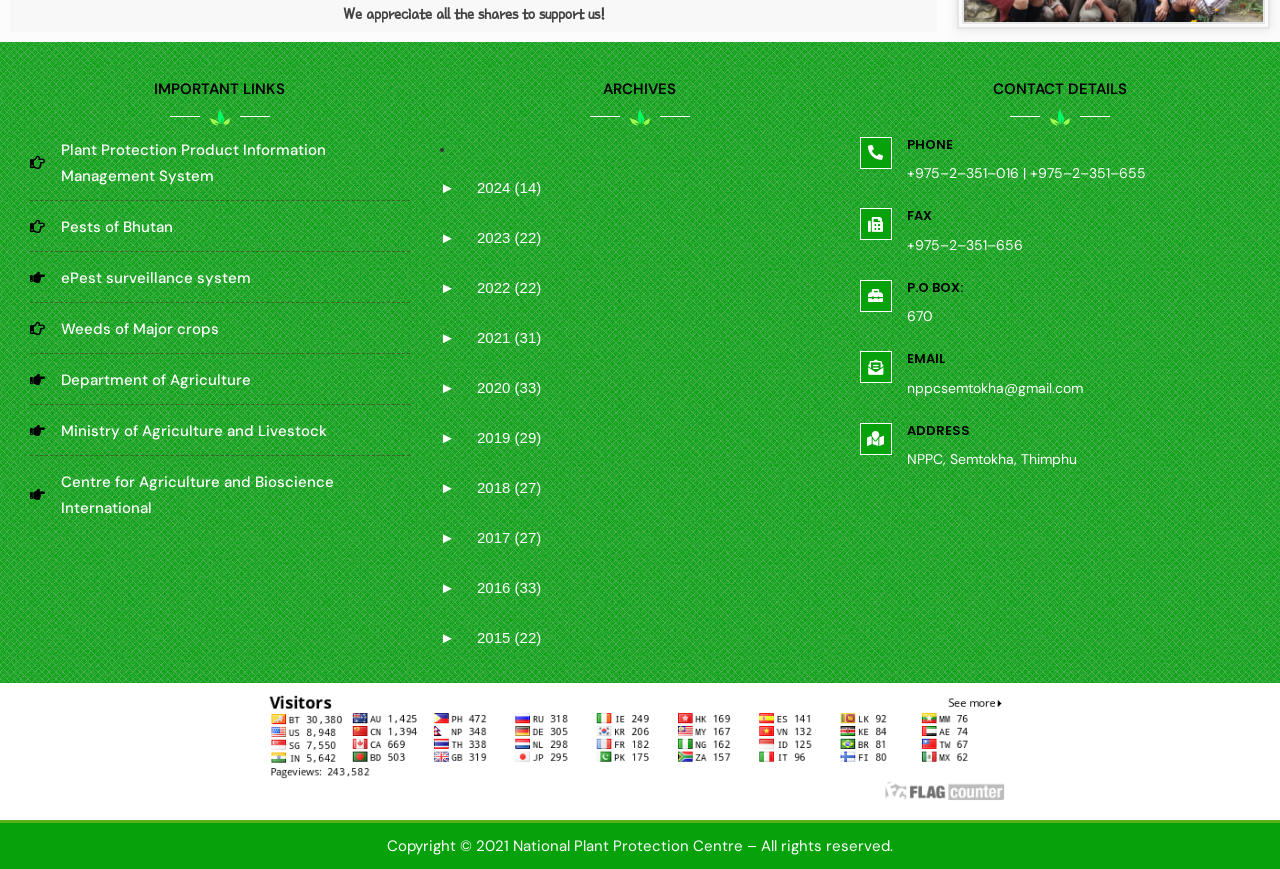Please provide the bounding box coordinate of the region that matches the element description: Ministry of Agriculture and Livestock. Coordinates should be in the format (top-left x, top-left y, bottom-right x, bottom-right y) and all values should be between 0 and 1.

[0.023, 0.481, 0.32, 0.511]